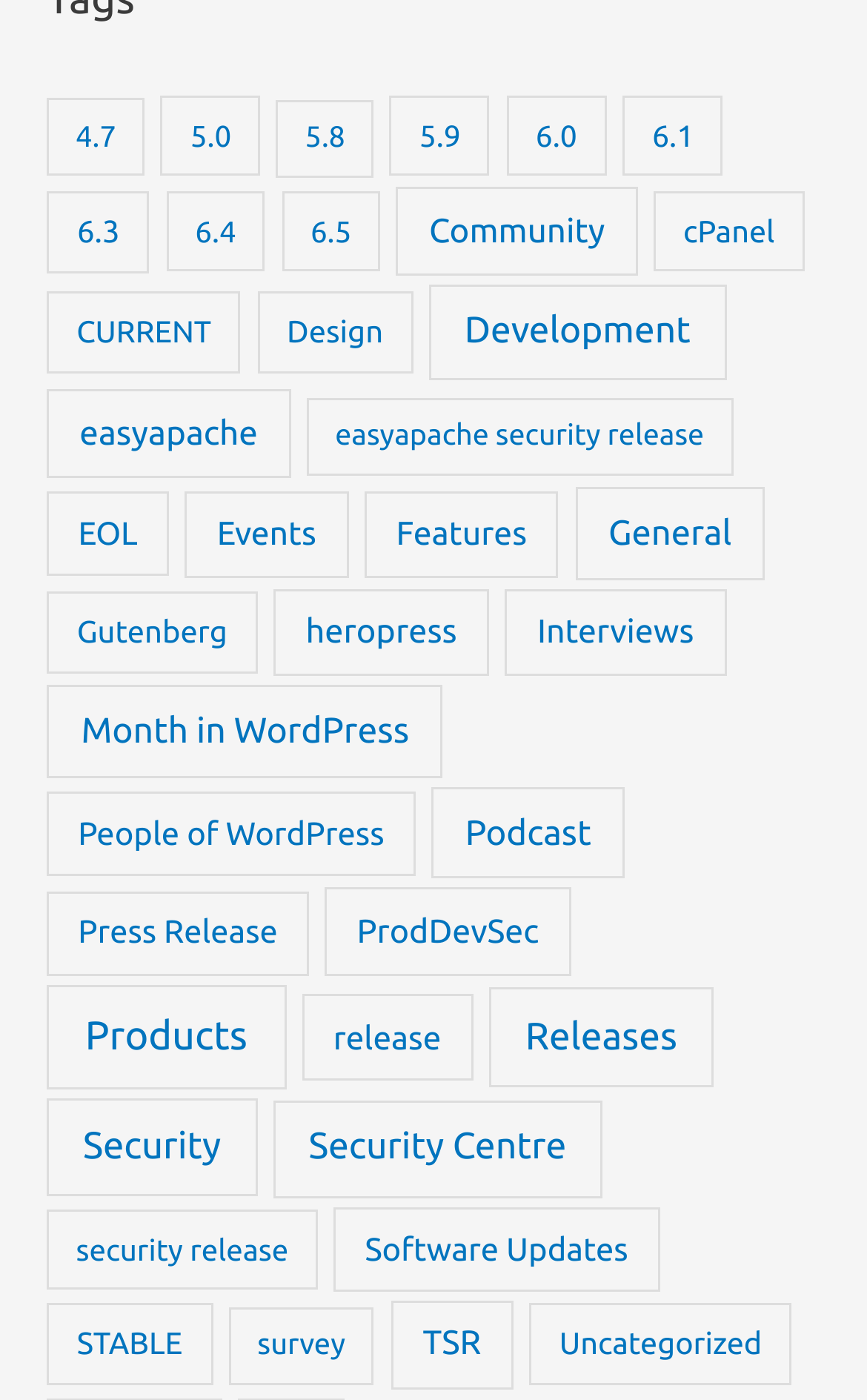Can you give a comprehensive explanation to the question given the content of the image?
How many categories are related to security?

I counted the number of categories related to security, which are 'Security', 'Security Centre', and 'security release', and found that there are 3 categories related to security.